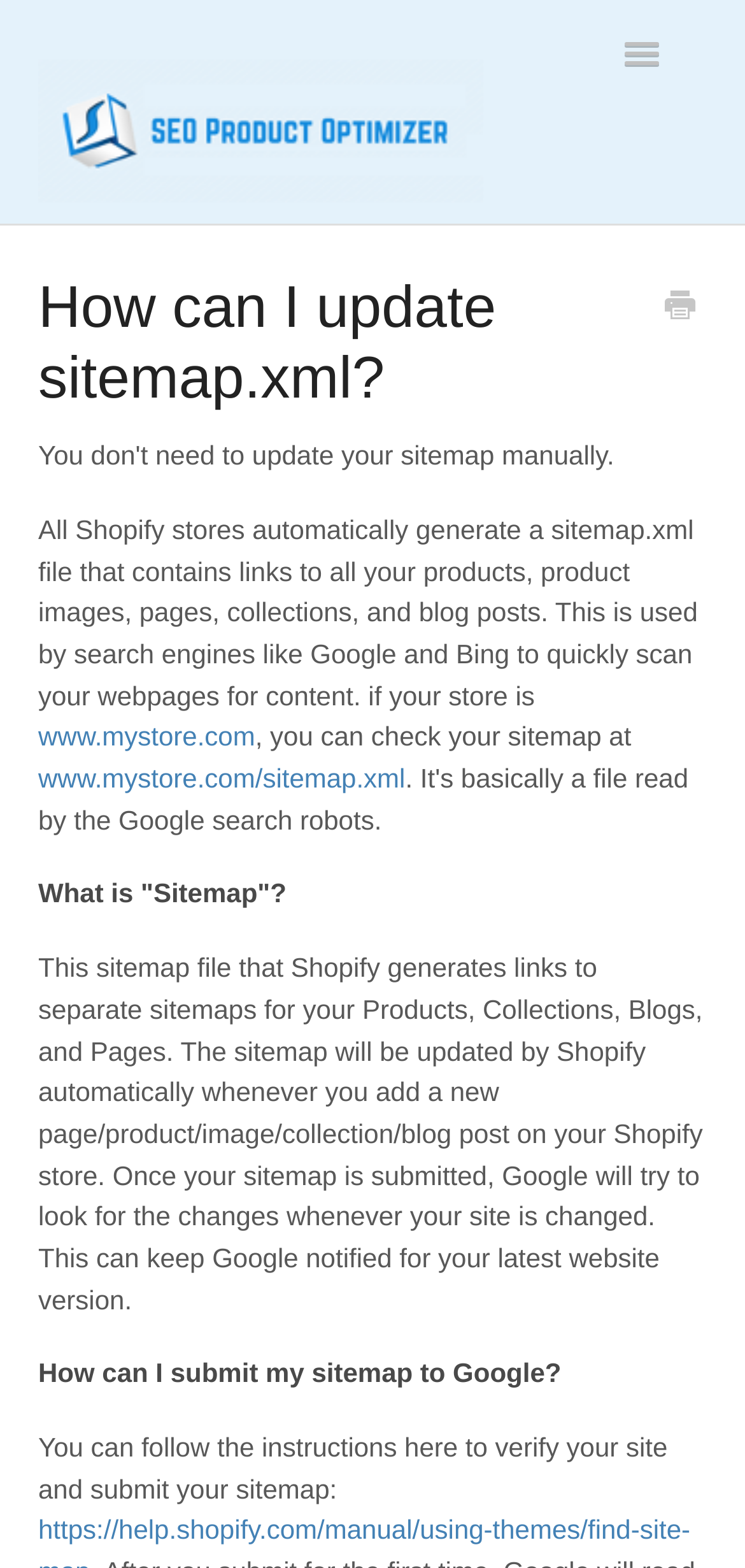Answer the following query concisely with a single word or phrase:
What is the benefit of submitting a sitemap to Google?

Google is notified of website changes